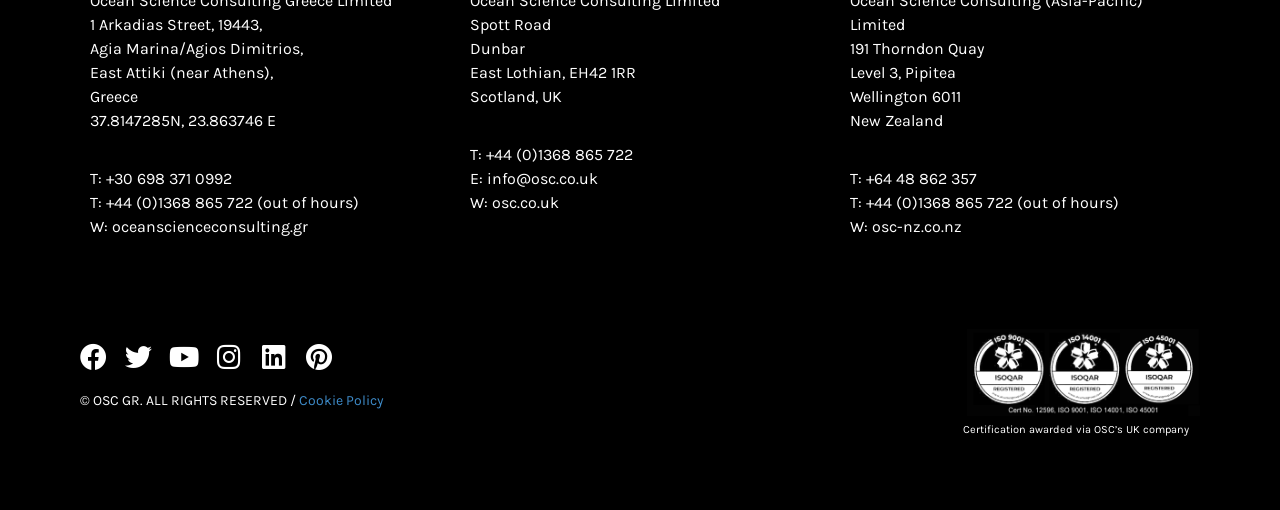Please determine the bounding box coordinates for the element that should be clicked to follow these instructions: "Visit the website of Oceanscience Consulting Greece".

[0.07, 0.422, 0.336, 0.469]